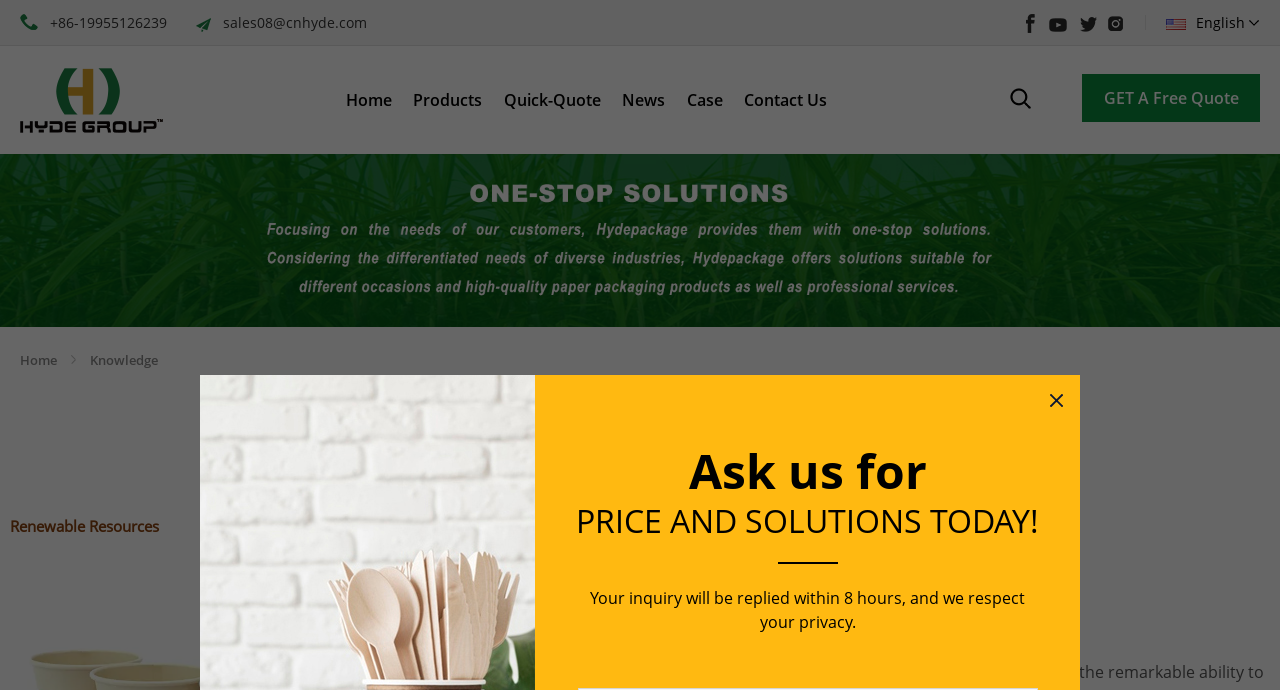Answer succinctly with a single word or phrase:
What is the name of the author of the article?

Fiona